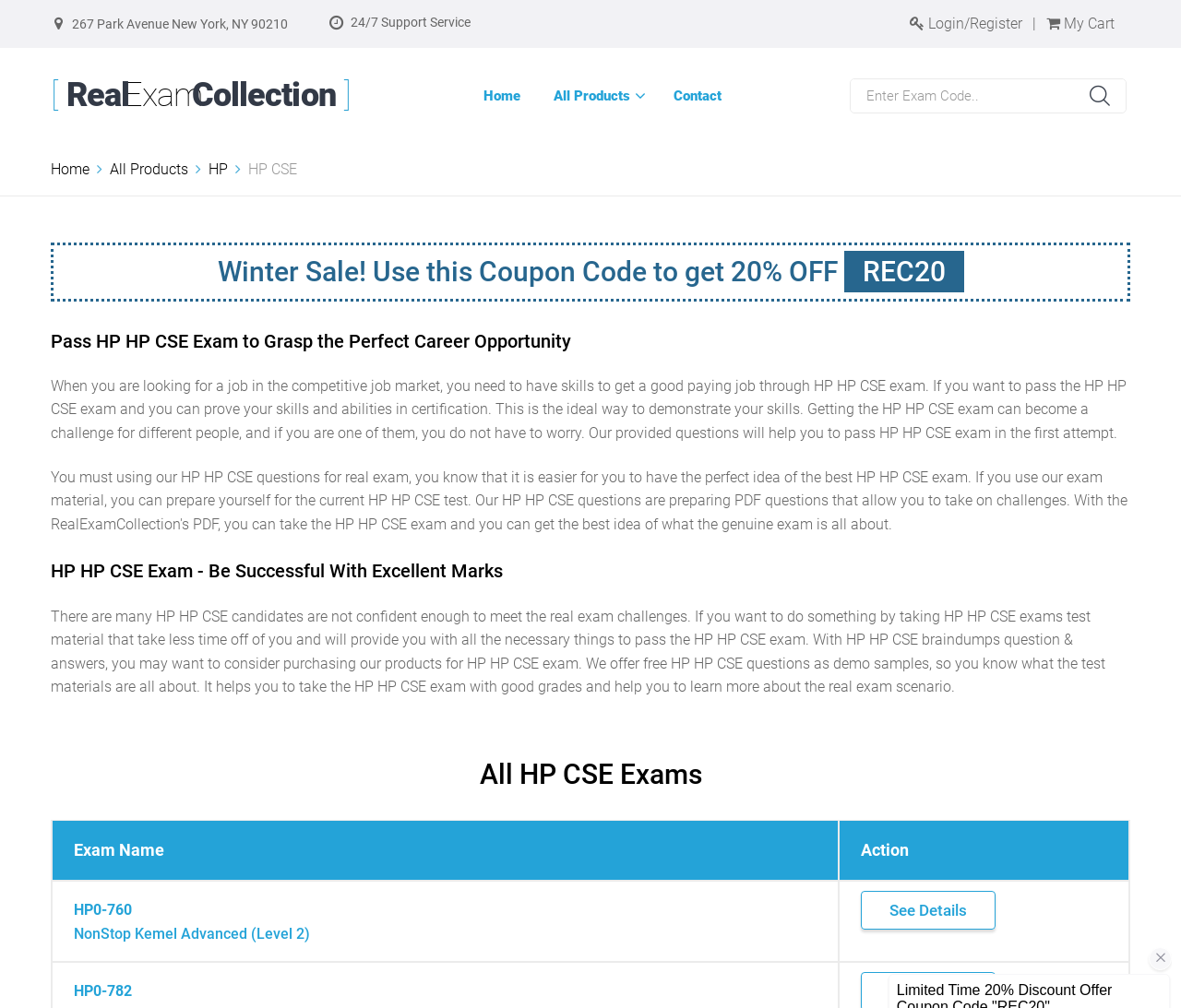What is the discount offered?
Answer the question with just one word or phrase using the image.

20% OFF